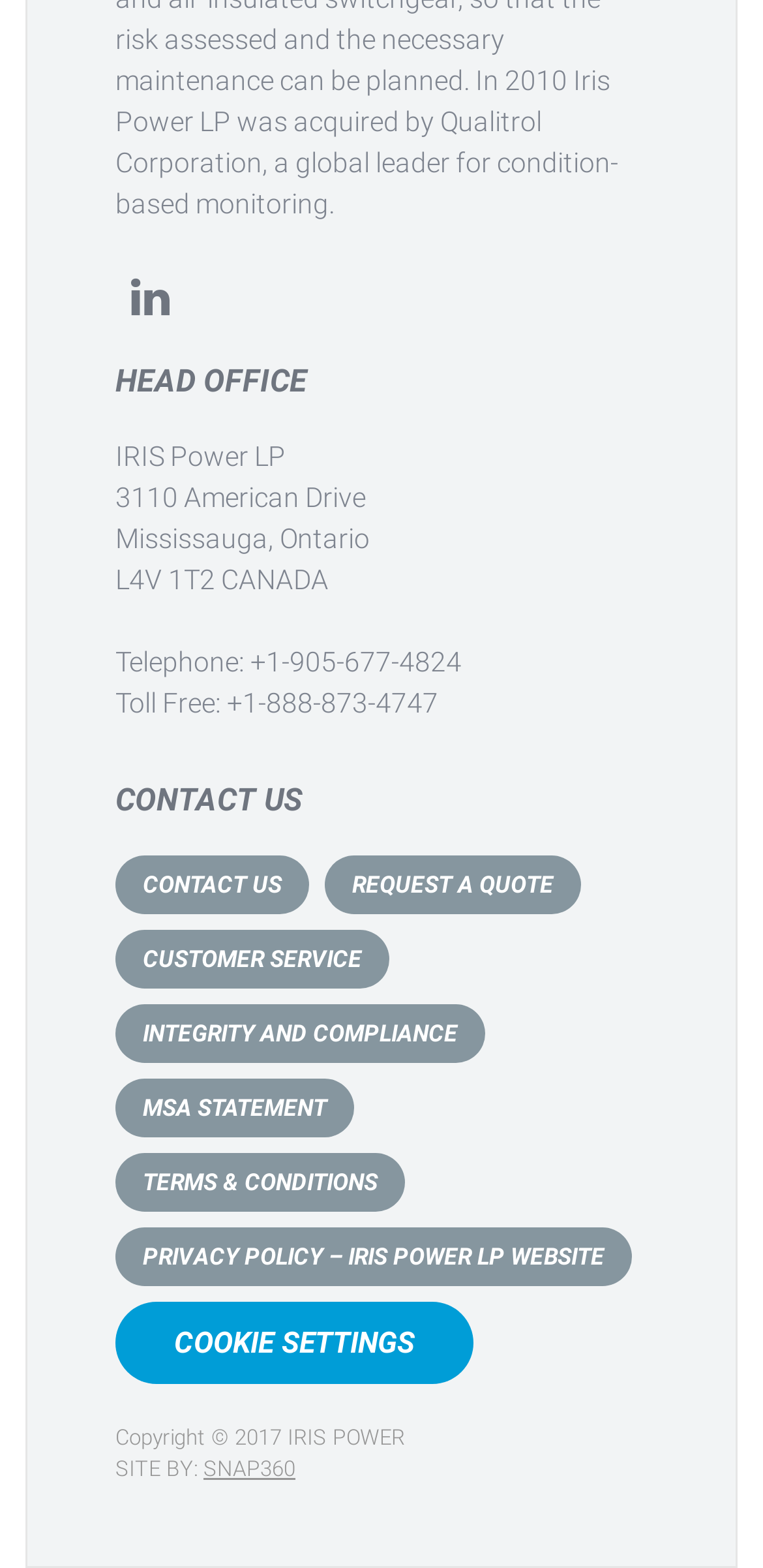Pinpoint the bounding box coordinates of the element to be clicked to execute the instruction: "visit head office page".

[0.151, 0.23, 0.849, 0.258]